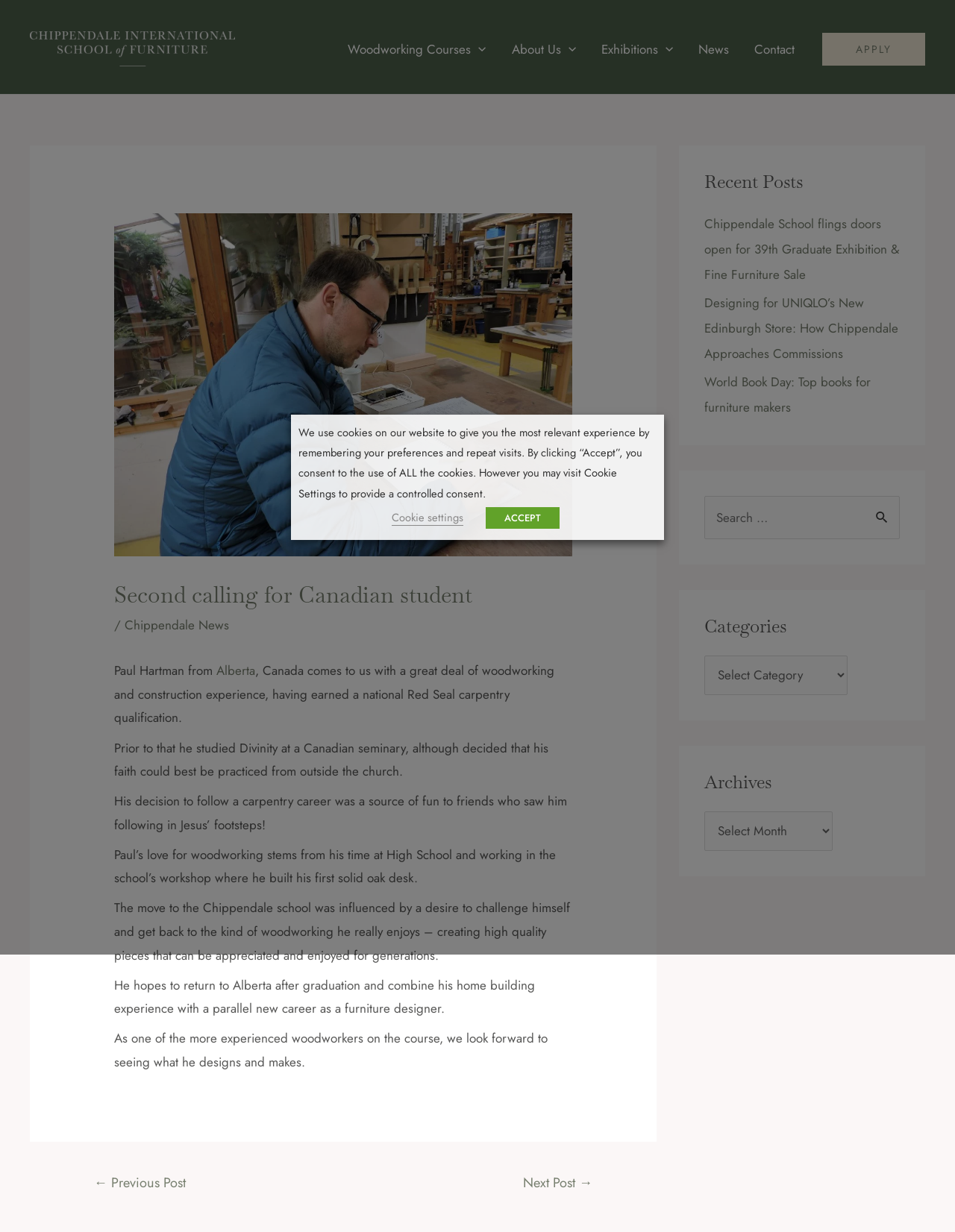Find the bounding box coordinates for the UI element whose description is: "Chippendale News". The coordinates should be four float numbers between 0 and 1, in the format [left, top, right, bottom].

[0.131, 0.5, 0.24, 0.514]